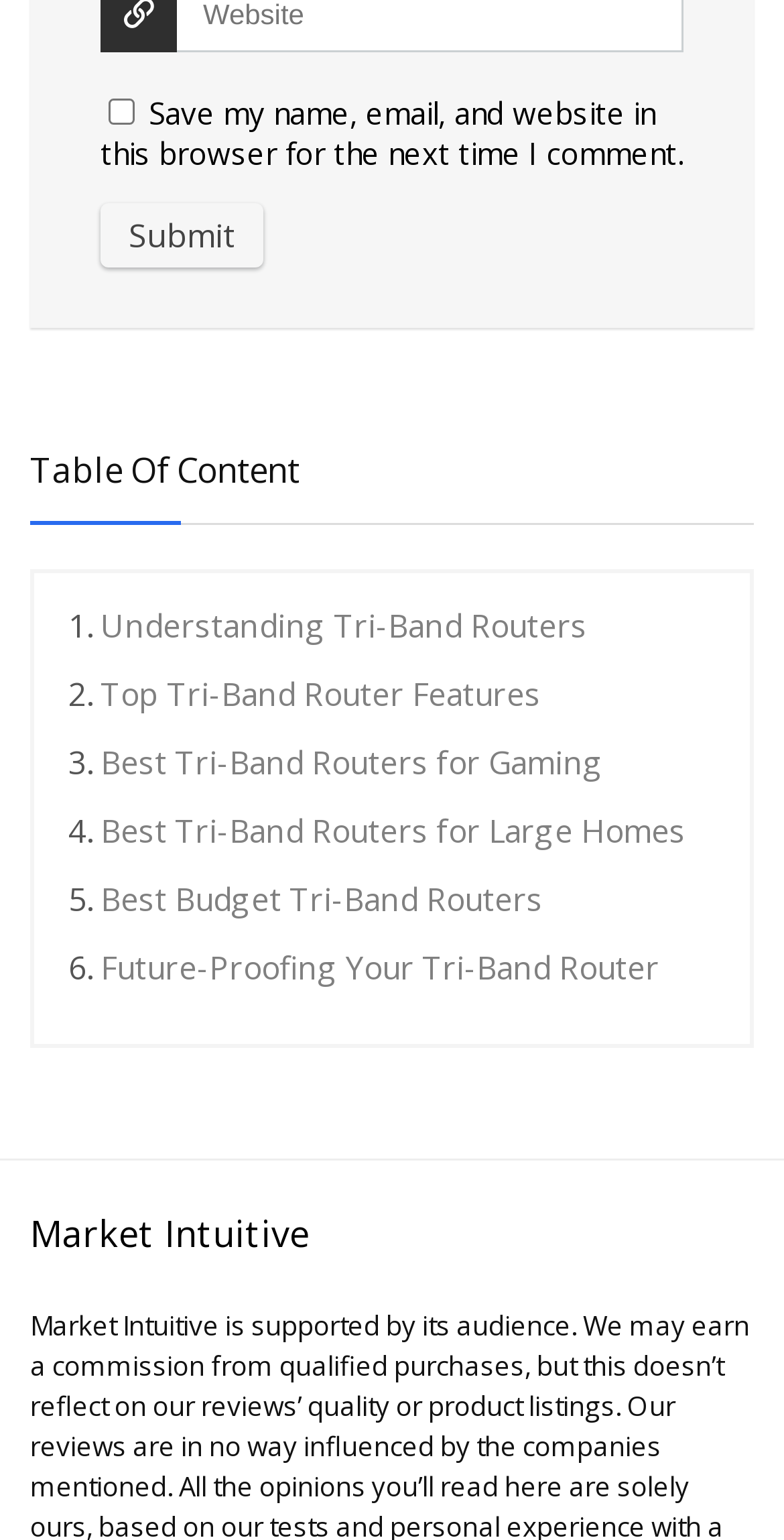What is the button next to the checkbox?
Give a one-word or short-phrase answer derived from the screenshot.

Submit